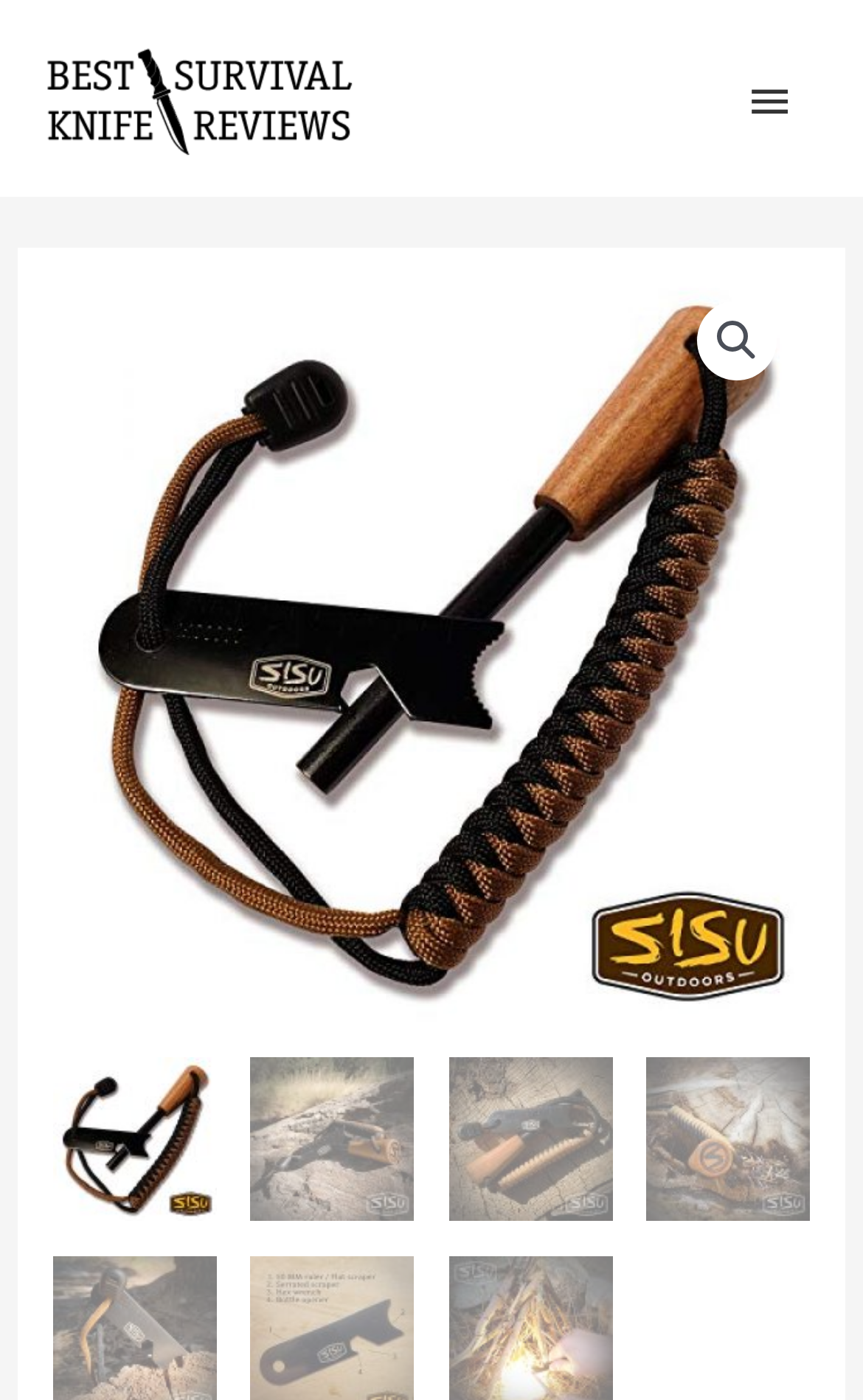Construct a comprehensive description capturing every detail on the webpage.

The webpage is about Sisu Outdoors Hand-Finished Ferro Rod Fire Starter, a survival firesteel product. At the top left corner, there is a logo of "Best Survival Knife Reviews" with a dark theme. Next to the logo, there is a "MAIN MENU" button. On the top right corner, there is a search icon represented by a magnifying glass.

Below the top section, there is a large image of the Sisu Outdoors Survival Fire Starter, which takes up most of the width of the page. This image is accompanied by four smaller images of the product, arranged in a row below it. These smaller images showcase the product from different angles.

The main content of the page is focused on the Sisu Outdoors Survival Fire Starter, with a detailed description of the product, highlighting its features such as a solid wood handle, multi-tool striker, and braided paracord lanyard.